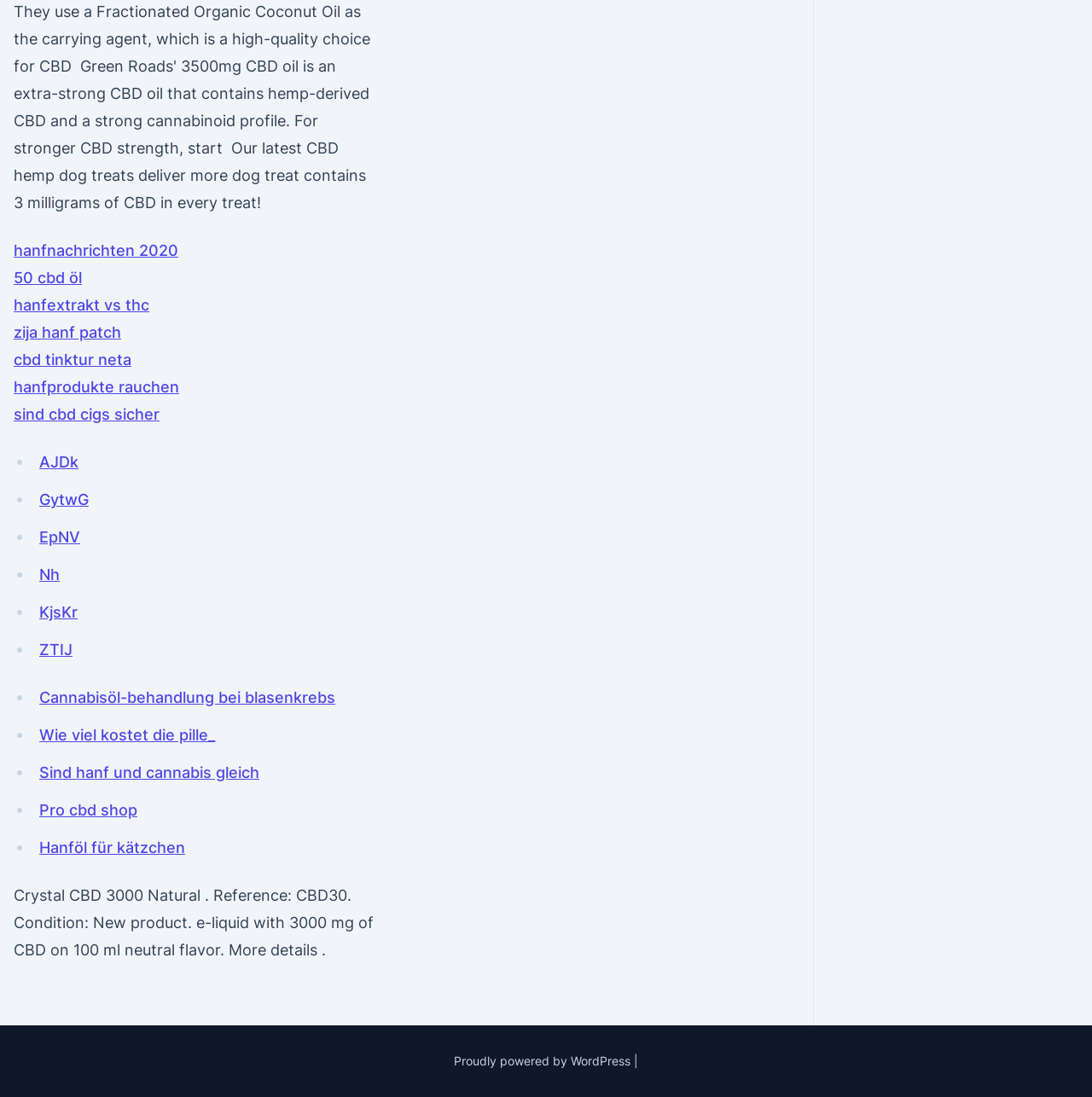Determine the bounding box for the UI element as described: "Proudly powered by WordPress". The coordinates should be represented as four float numbers between 0 and 1, formatted as [left, top, right, bottom].

[0.416, 0.96, 0.58, 0.973]